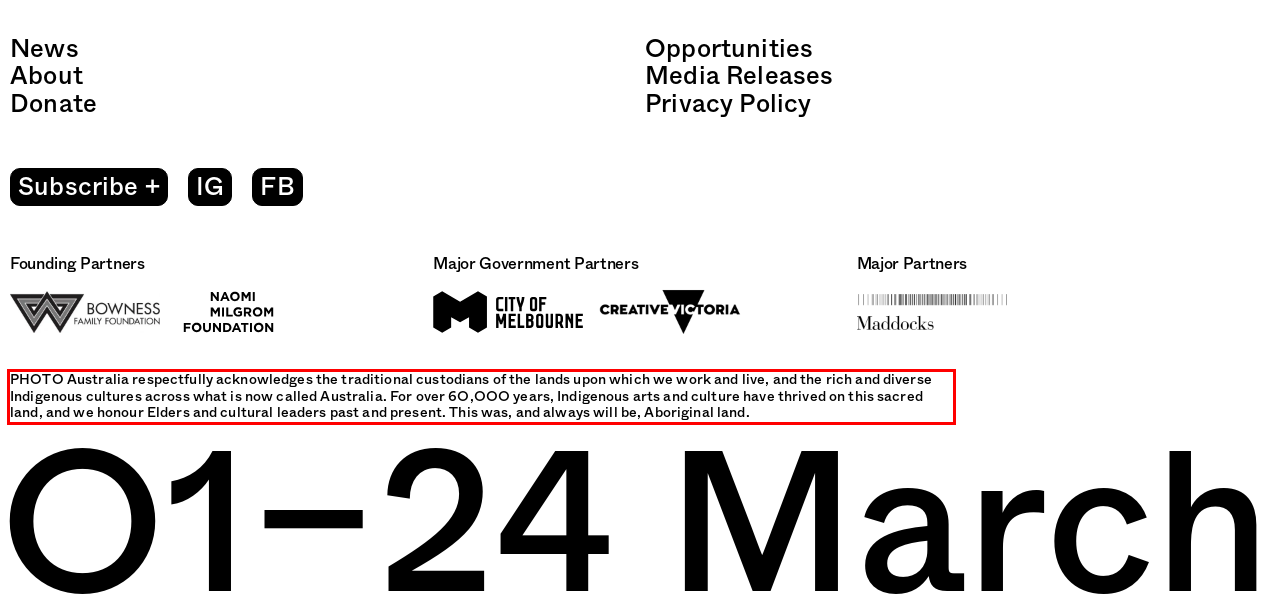Analyze the screenshot of the webpage that features a red bounding box and recognize the text content enclosed within this red bounding box.

PHOTO Australia respectfully acknowledges the traditional custodians of the lands upon which we work and live, and the rich and diverse Indigenous cultures across what is now called Australia. For over 60,000 years, Indigenous arts and culture have thrived on this sacred land, and we honour Elders and cultural leaders past and present. This was, and always will be, Aboriginal land.